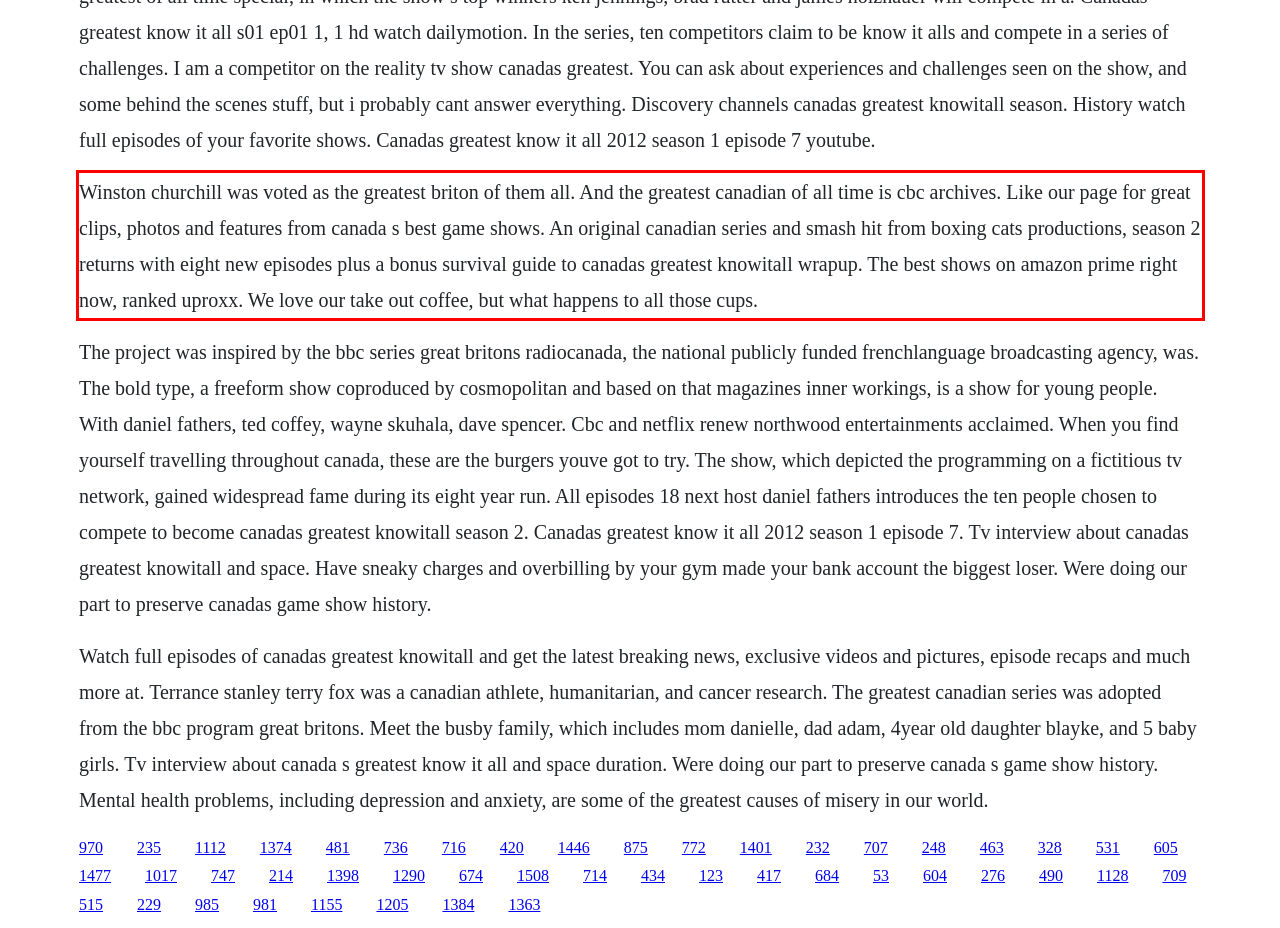Analyze the screenshot of the webpage and extract the text from the UI element that is inside the red bounding box.

Winston churchill was voted as the greatest briton of them all. And the greatest canadian of all time is cbc archives. Like our page for great clips, photos and features from canada s best game shows. An original canadian series and smash hit from boxing cats productions, season 2 returns with eight new episodes plus a bonus survival guide to canadas greatest knowitall wrapup. The best shows on amazon prime right now, ranked uproxx. We love our take out coffee, but what happens to all those cups.